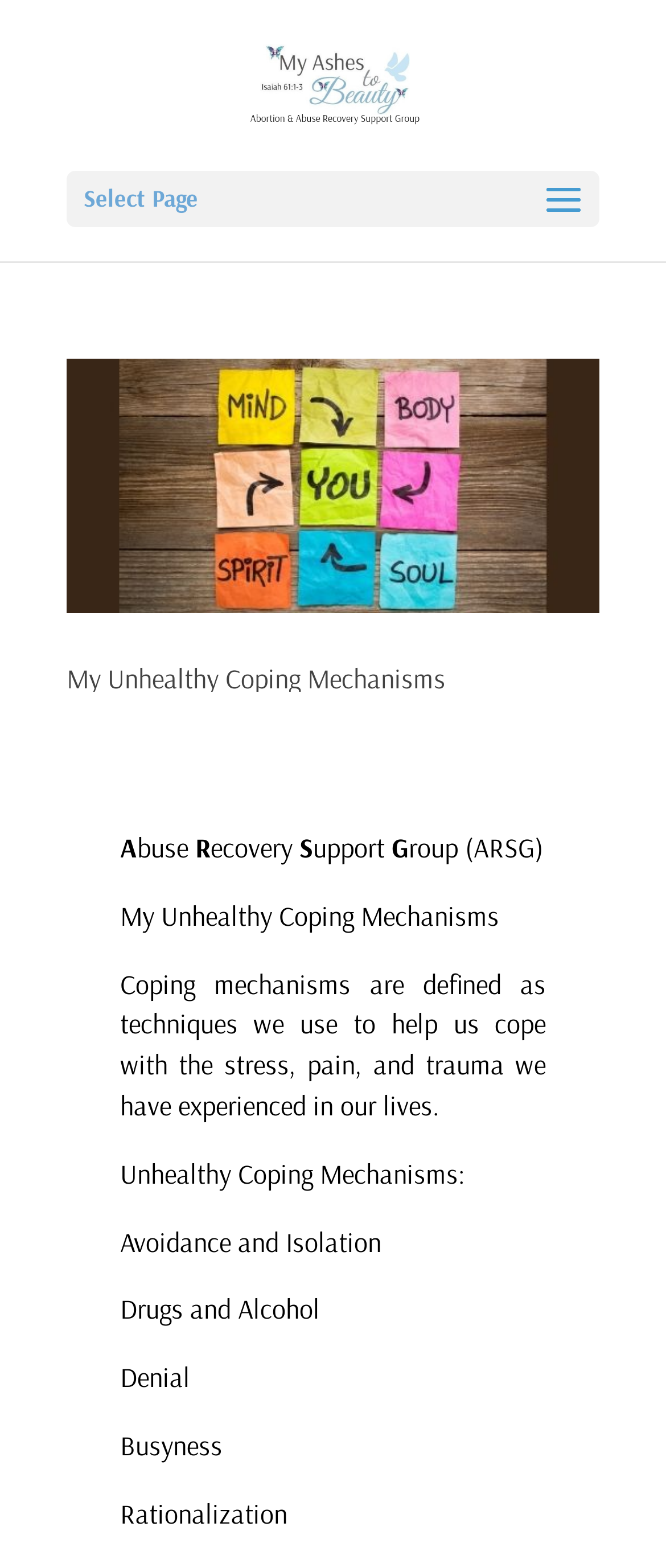Please determine the bounding box coordinates for the UI element described here. Use the format (top-left x, top-left y, bottom-right x, bottom-right y) with values bounded between 0 and 1: parent_node: My Unhealthy Coping Mechanisms

[0.1, 0.229, 0.9, 0.391]